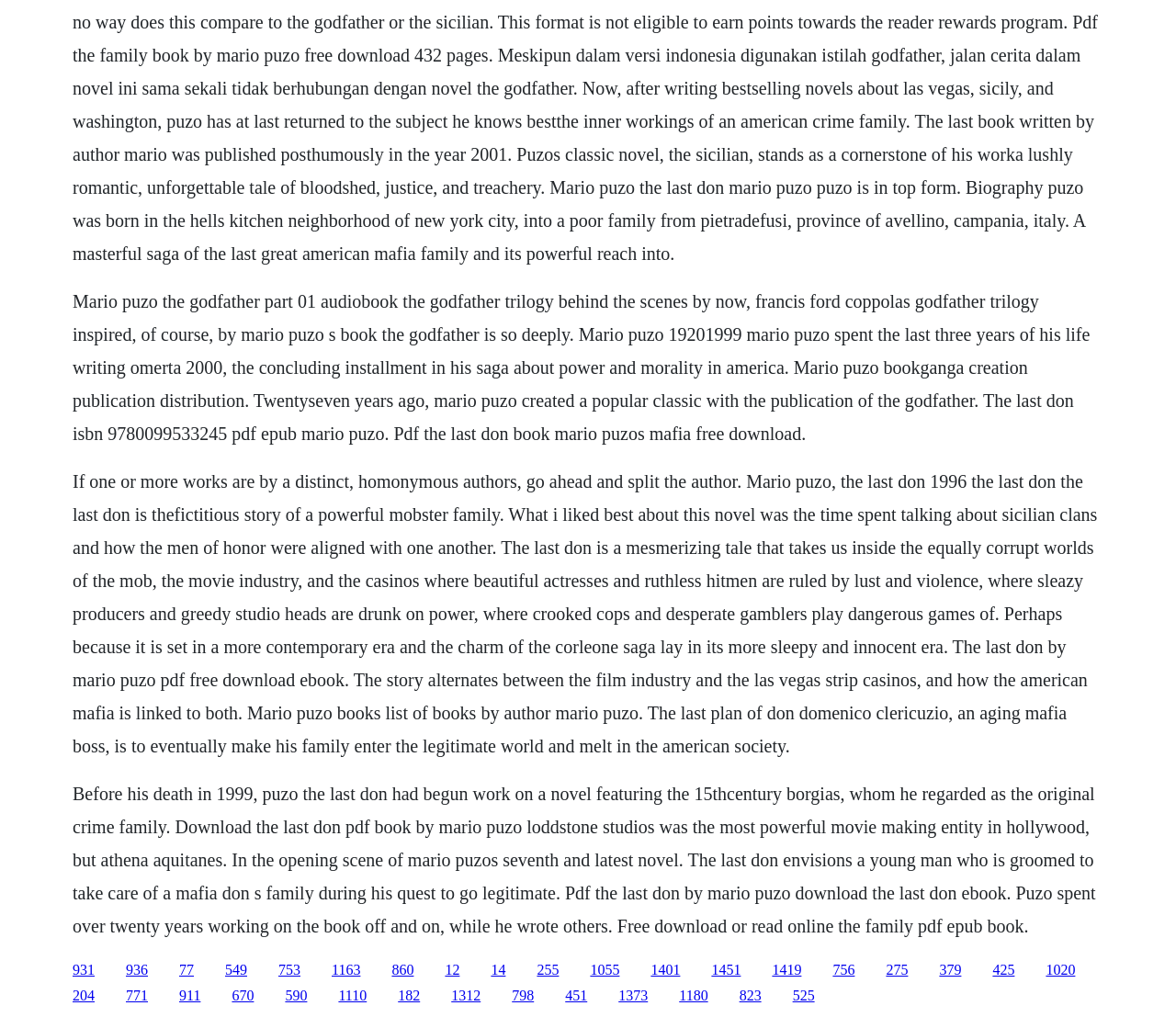Locate the bounding box coordinates of the segment that needs to be clicked to meet this instruction: "Read more about Mario Puzo's book The Godfather".

[0.062, 0.286, 0.927, 0.436]